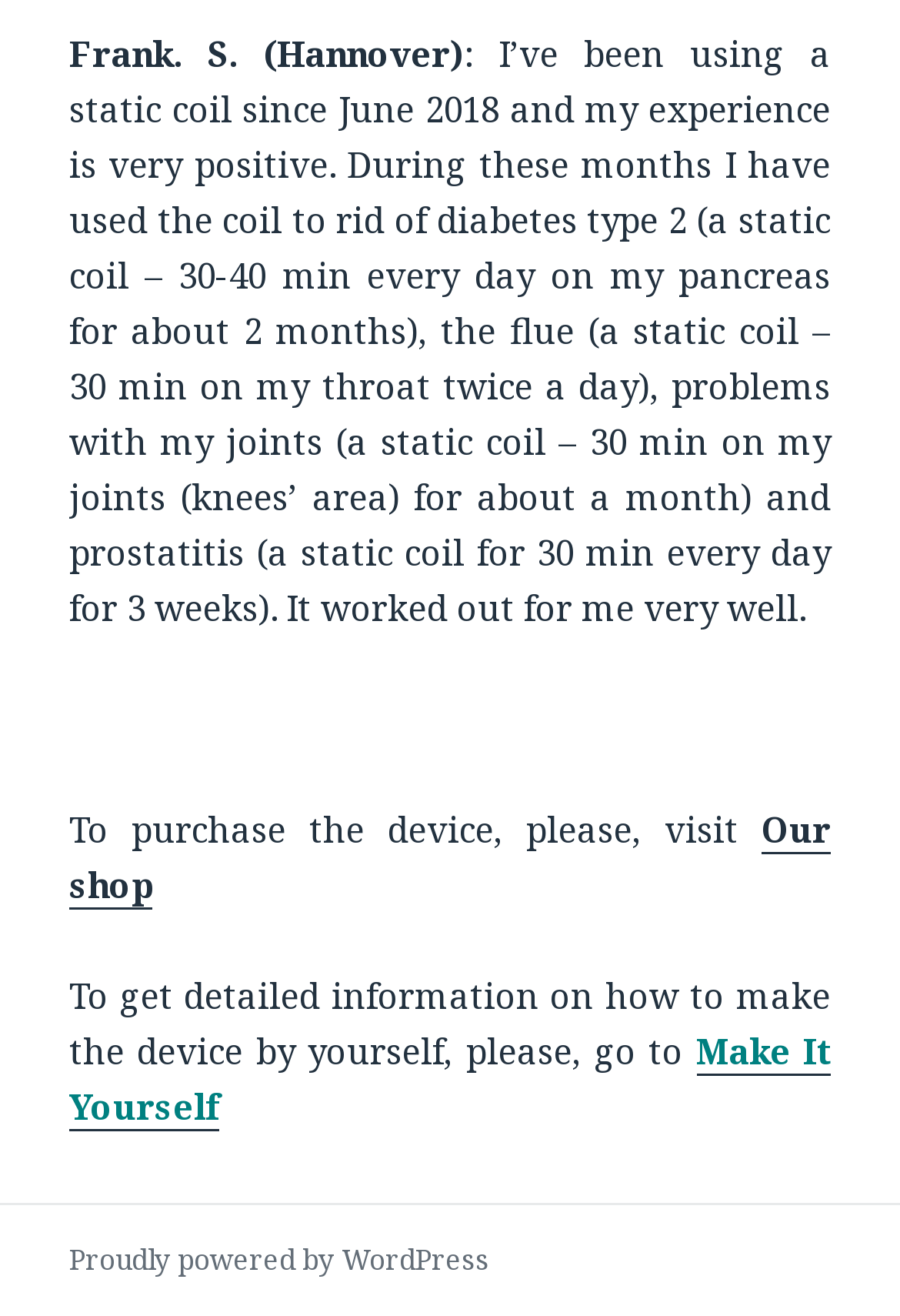Given the description of the UI element: "Make It Yourself", predict the bounding box coordinates in the form of [left, top, right, bottom], with each value being a float between 0 and 1.

[0.077, 0.781, 0.923, 0.86]